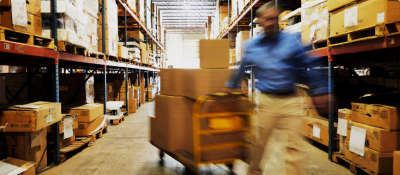What is the environment like?
Provide an in-depth and detailed explanation in response to the question.

The caption describes the scene as capturing the organized chaos typical of logistical operations, indicating that the environment is busy and dynamic, but still structured and managed.